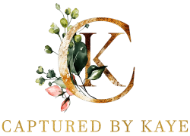Give a comprehensive caption for the image.

The image features the elegant logo of "Captured By Kaye," beautifully designed to embody a blend of sophistication and artistry. The logo prominently displays a stylized letter "C" intertwined with a graceful "K," surrounded by delicate floral elements, including soft pink blooms and lush green leaves. This combination of natural motifs and refined typography conveys the essence of Kaye’s wedding photography service, emphasizing a natural yet refined aesthetic. The name "Captured By Kaye" is elegantly written beneath the emblem in an eye-catching golden font, enhancing the logo's luxurious feel. This visual identity reflects a commitment to capturing stunning moments, particularly in the context of weddings, inviting couples to celebrate their special day with artistry and grace.